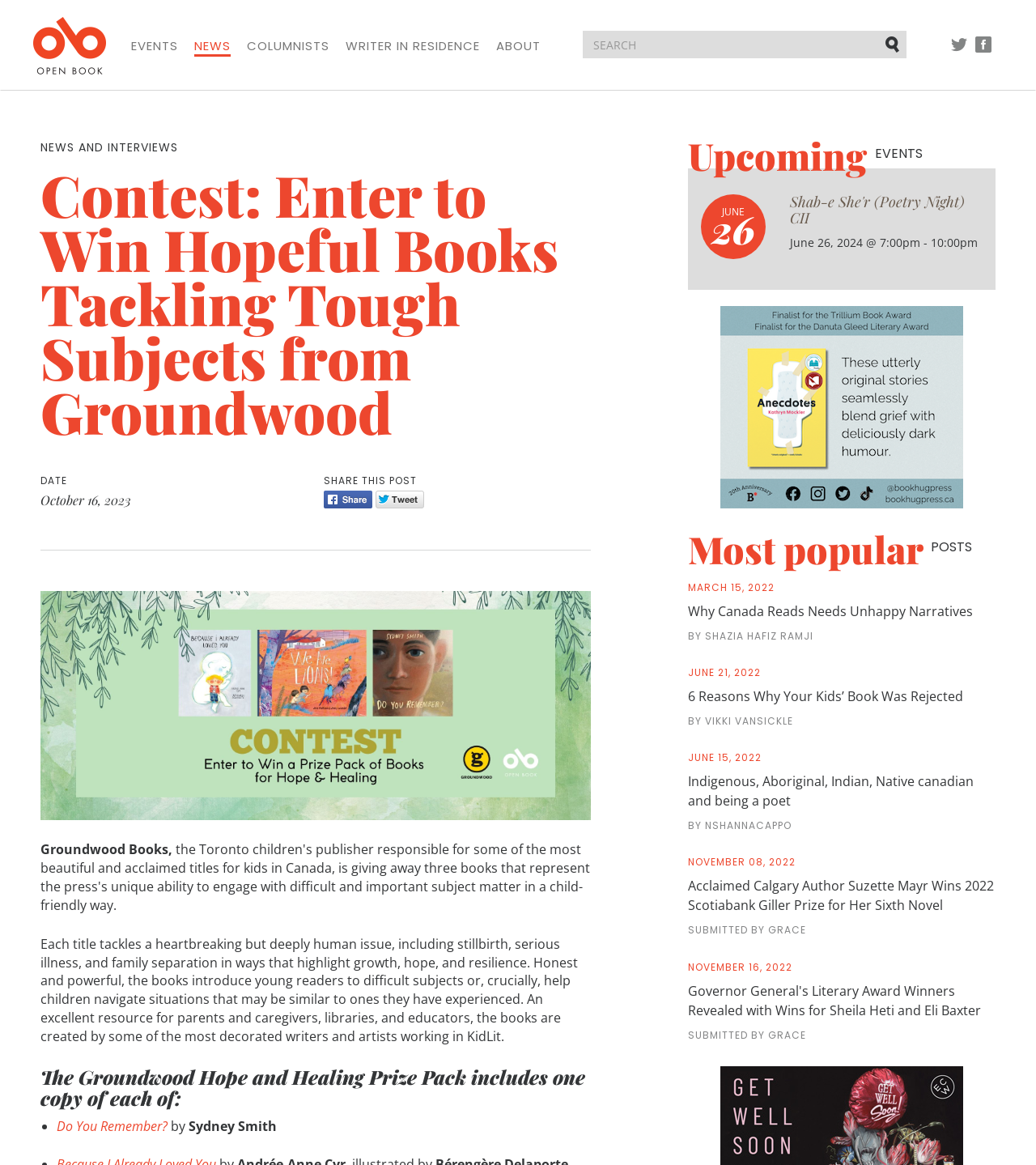Look at the image and give a detailed response to the following question: What is the theme of the books in the Groundwood Hope and Healing Prize Pack?

The contest description explains that the books in the prize pack 'highlight growth, hope, and resilience' when tackling difficult subjects, indicating that the theme of these books is focused on personal growth and overcoming challenges.